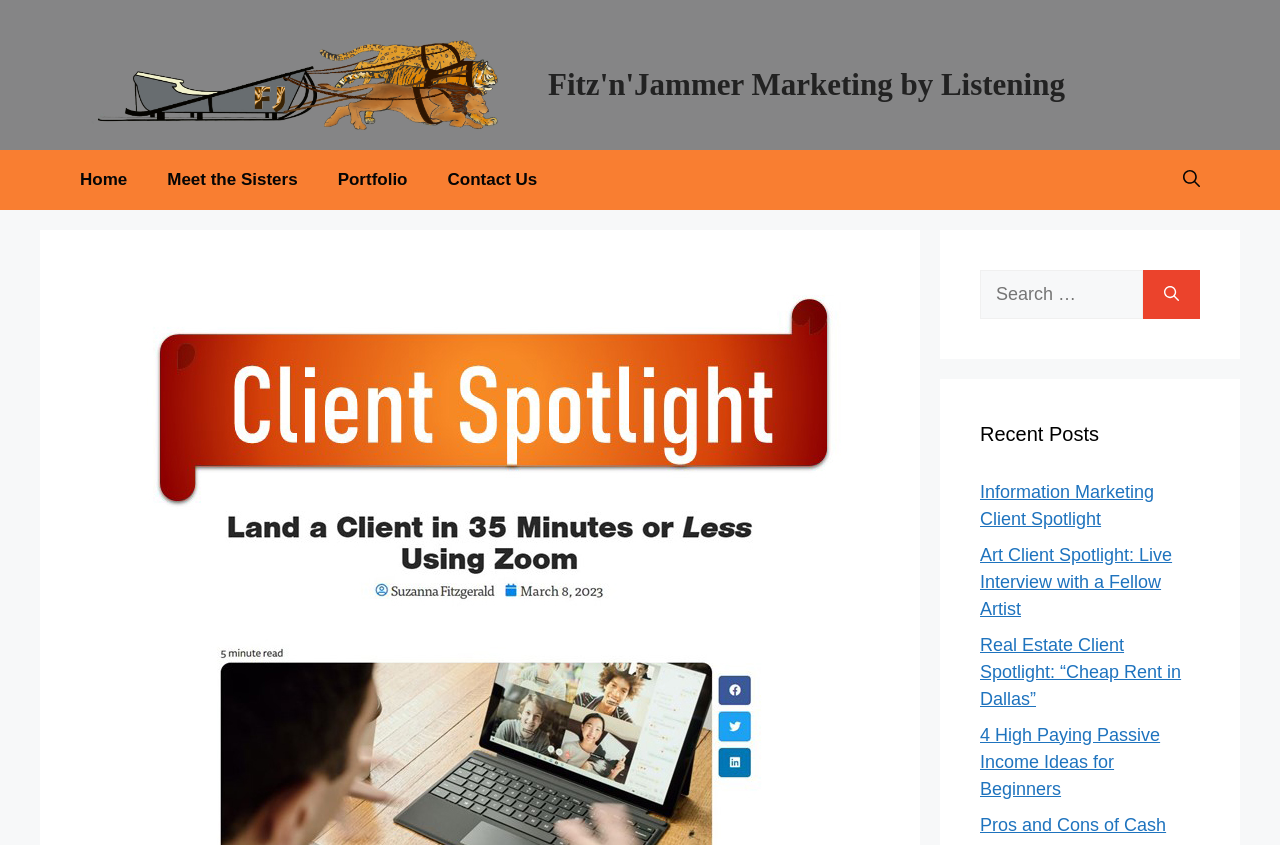Using the provided element description: "aria-label="Open Search Bar"", determine the bounding box coordinates of the corresponding UI element in the screenshot.

[0.909, 0.177, 0.953, 0.248]